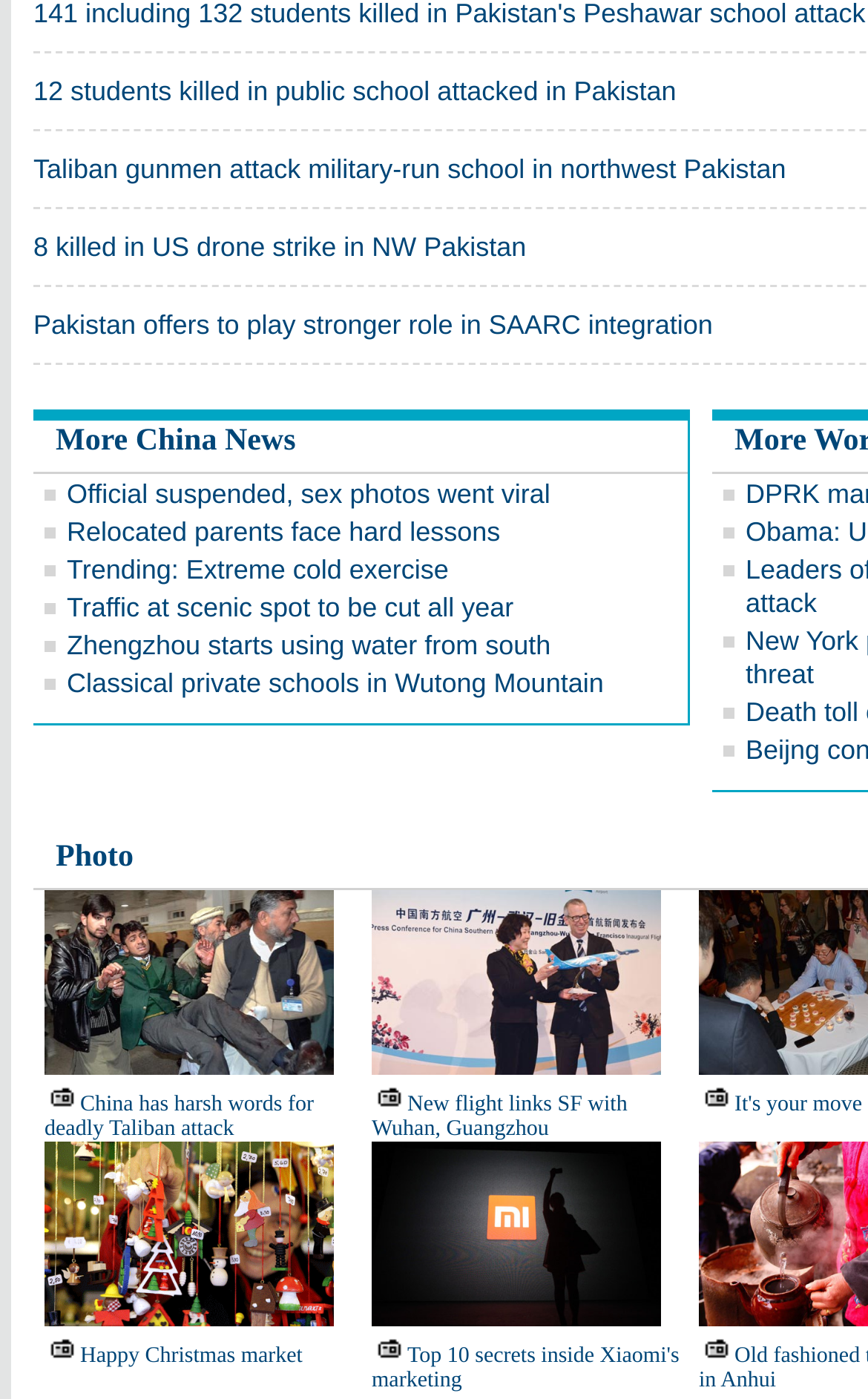Provide a single word or phrase answer to the question: 
What is the topic of the link at [0.846, 0.781, 0.993, 0.799]?

Game or puzzle